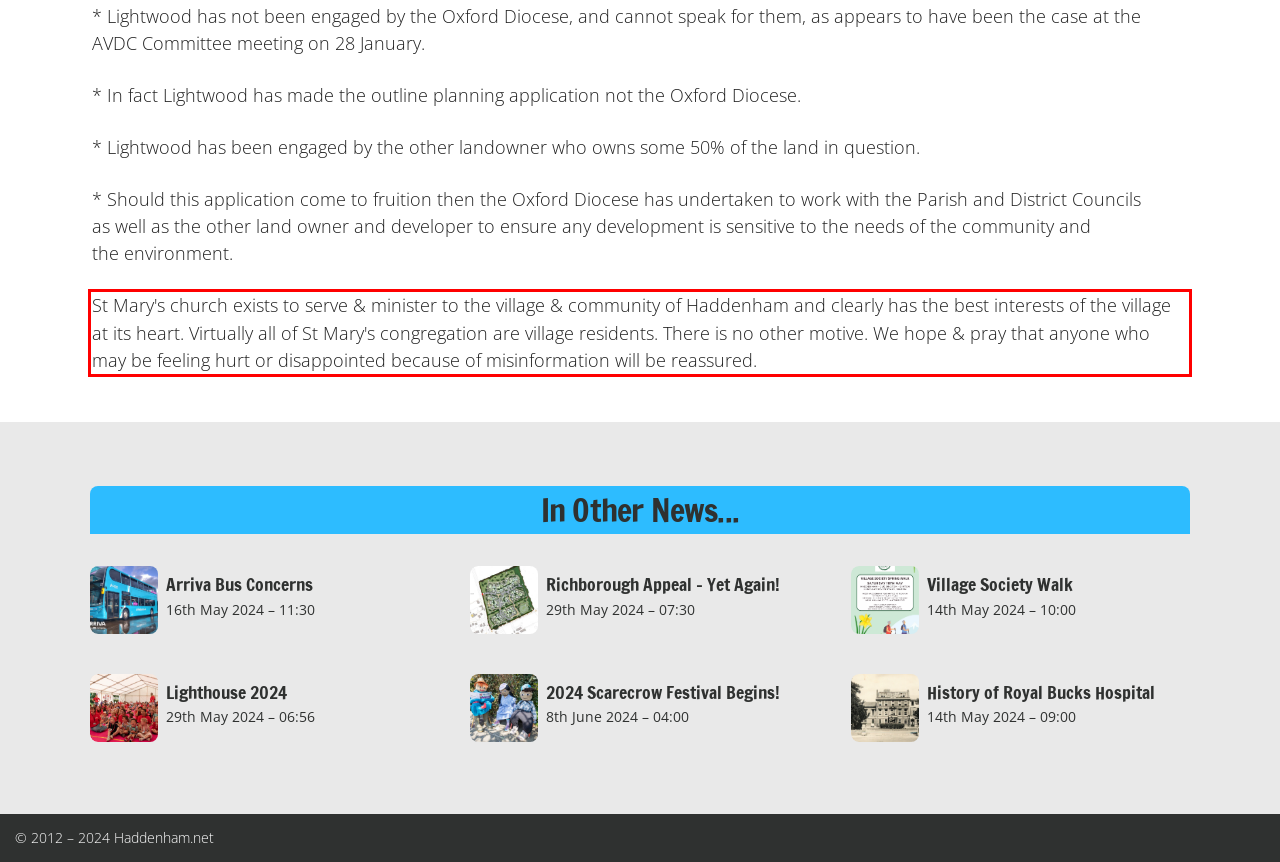With the provided screenshot of a webpage, locate the red bounding box and perform OCR to extract the text content inside it.

St Mary's church exists to serve & minister to the village & community of Haddenham and clearly has the best interests of the village at its heart. Virtually all of St Mary's congregation are village residents. There is no other motive. We hope & pray that anyone who may be feeling hurt or disappointed because of misinformation will be reassured.